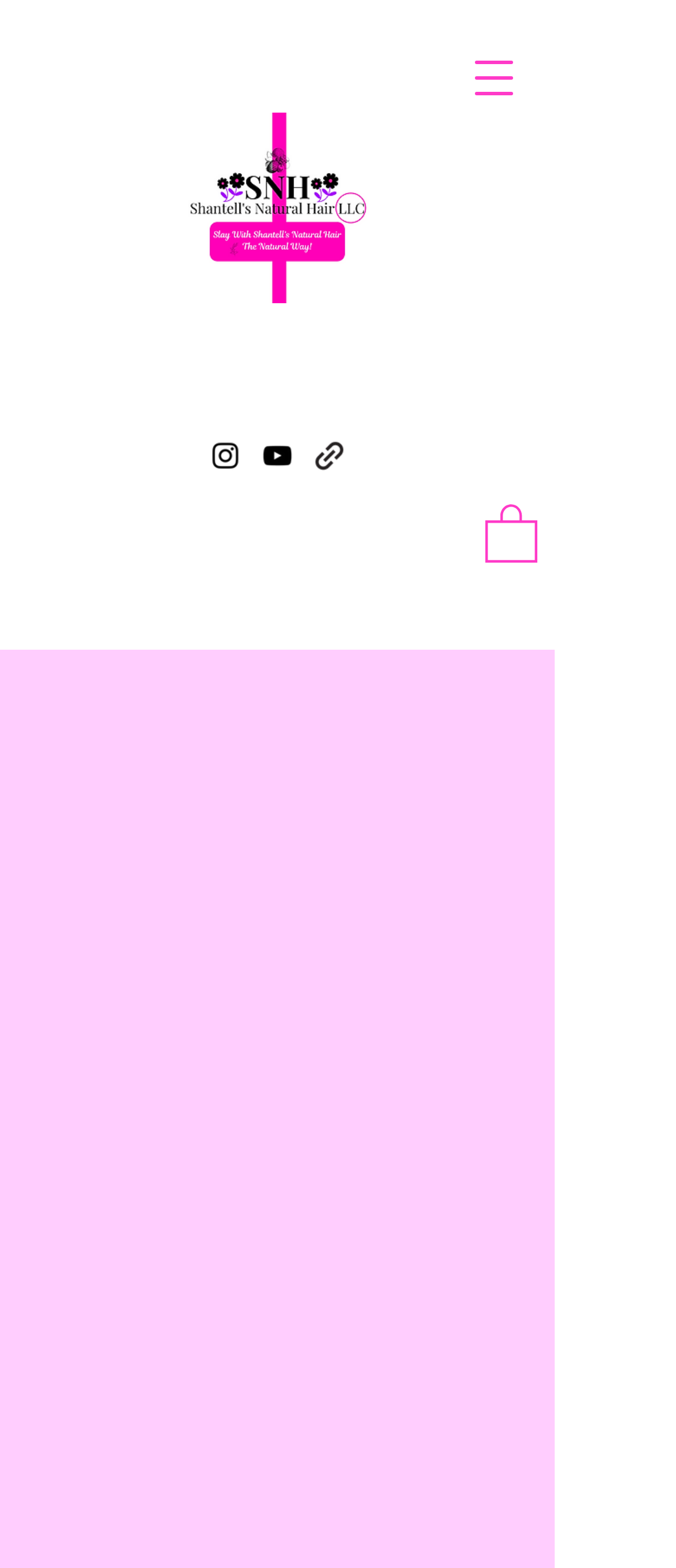What is the URL mentioned on the webpage?
Based on the visual content, answer with a single word or a brief phrase.

www.Shantellsnaturalhair.net